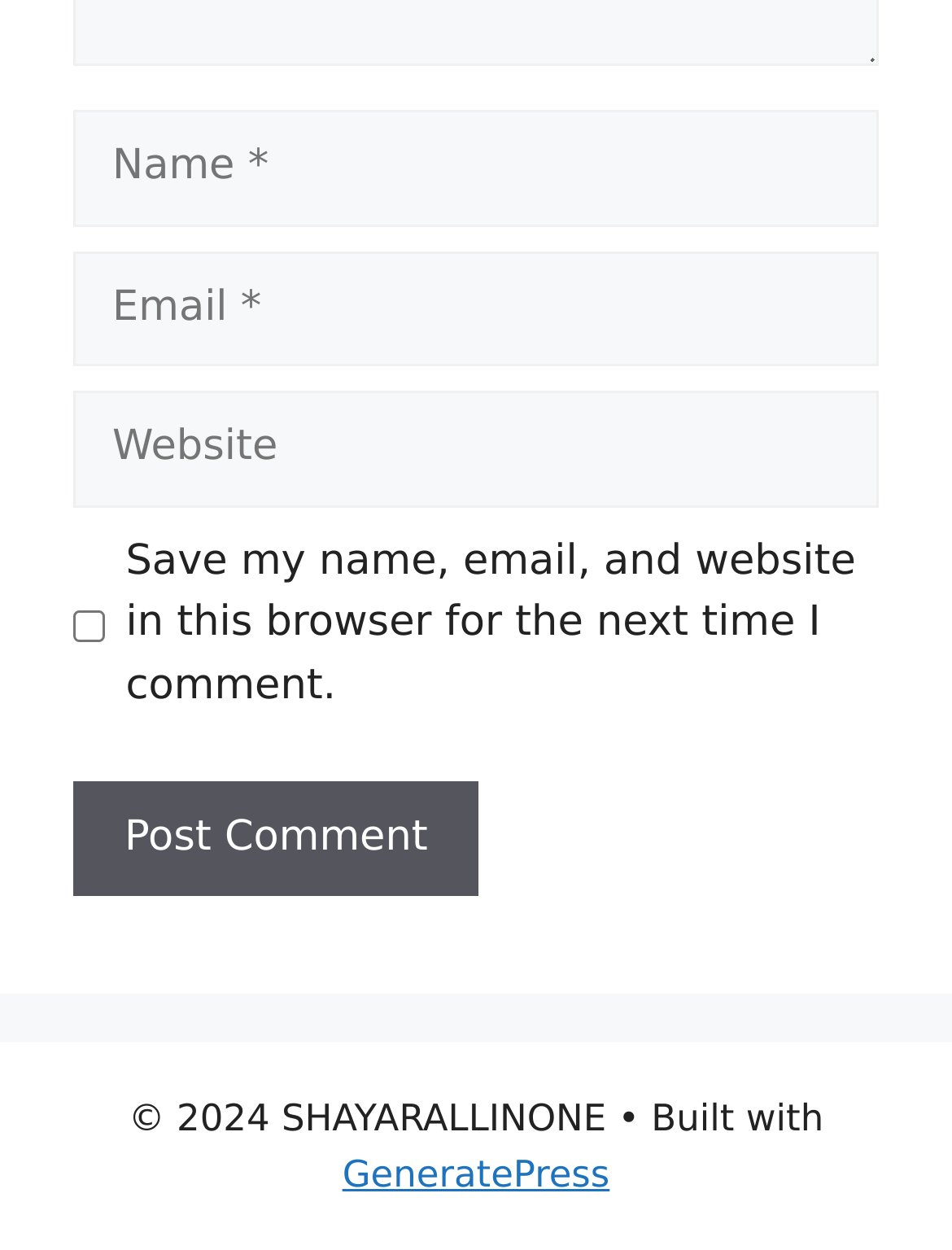Find and provide the bounding box coordinates for the UI element described with: "name="submit" value="Post Comment"".

[0.077, 0.625, 0.503, 0.718]